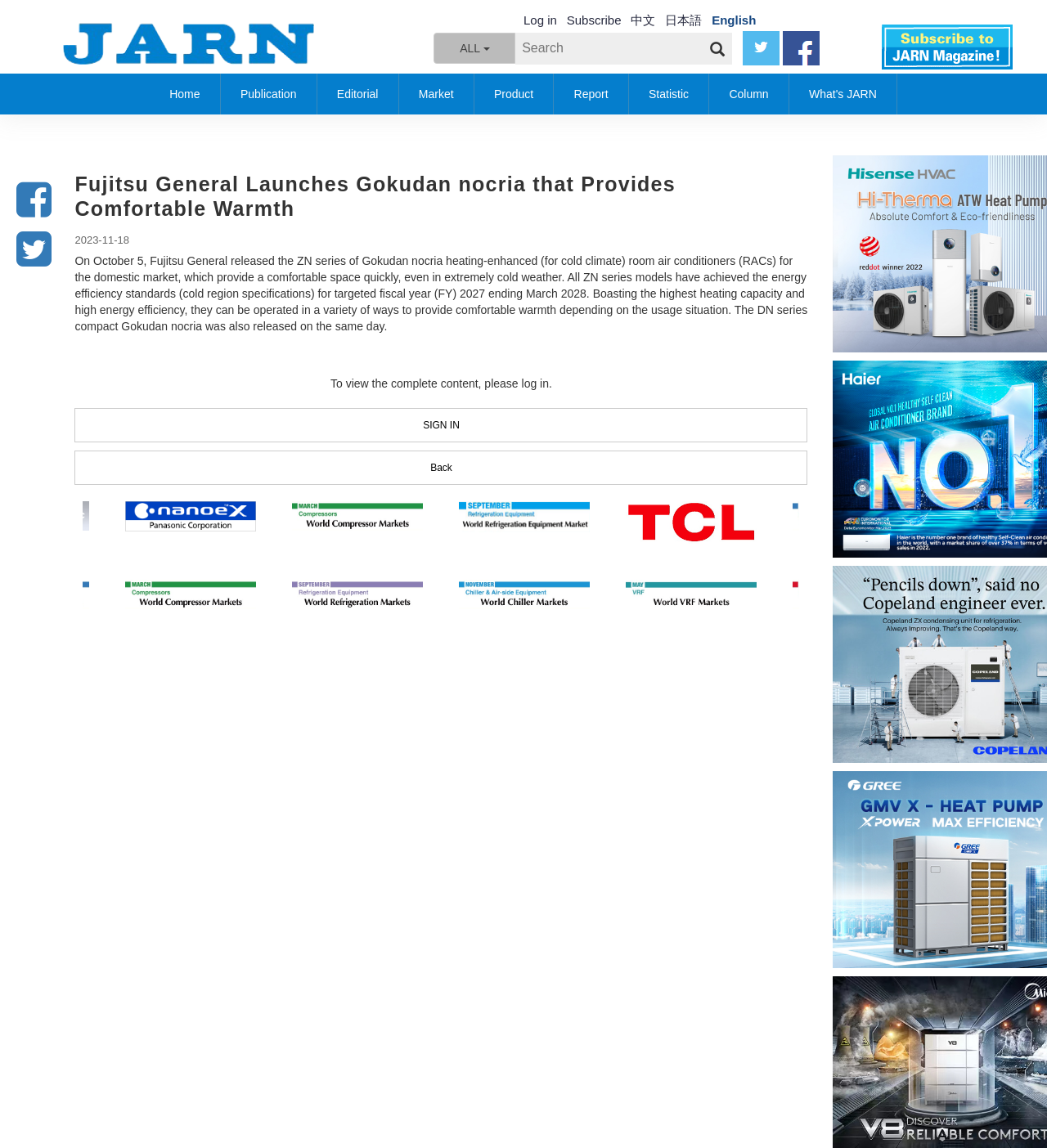What is the date mentioned in the article section? Using the information from the screenshot, answer with a single word or phrase.

2023-11-18